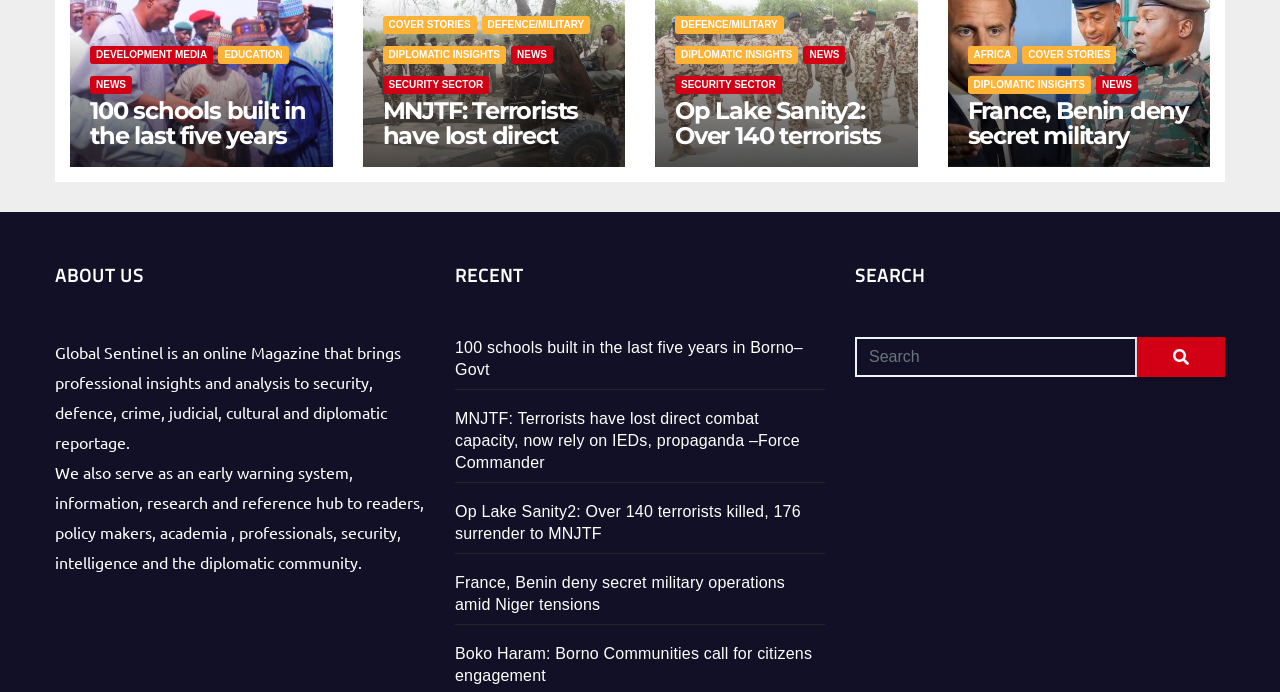Highlight the bounding box coordinates of the region I should click on to meet the following instruction: "Read ABOUT US".

[0.043, 0.364, 0.332, 0.415]